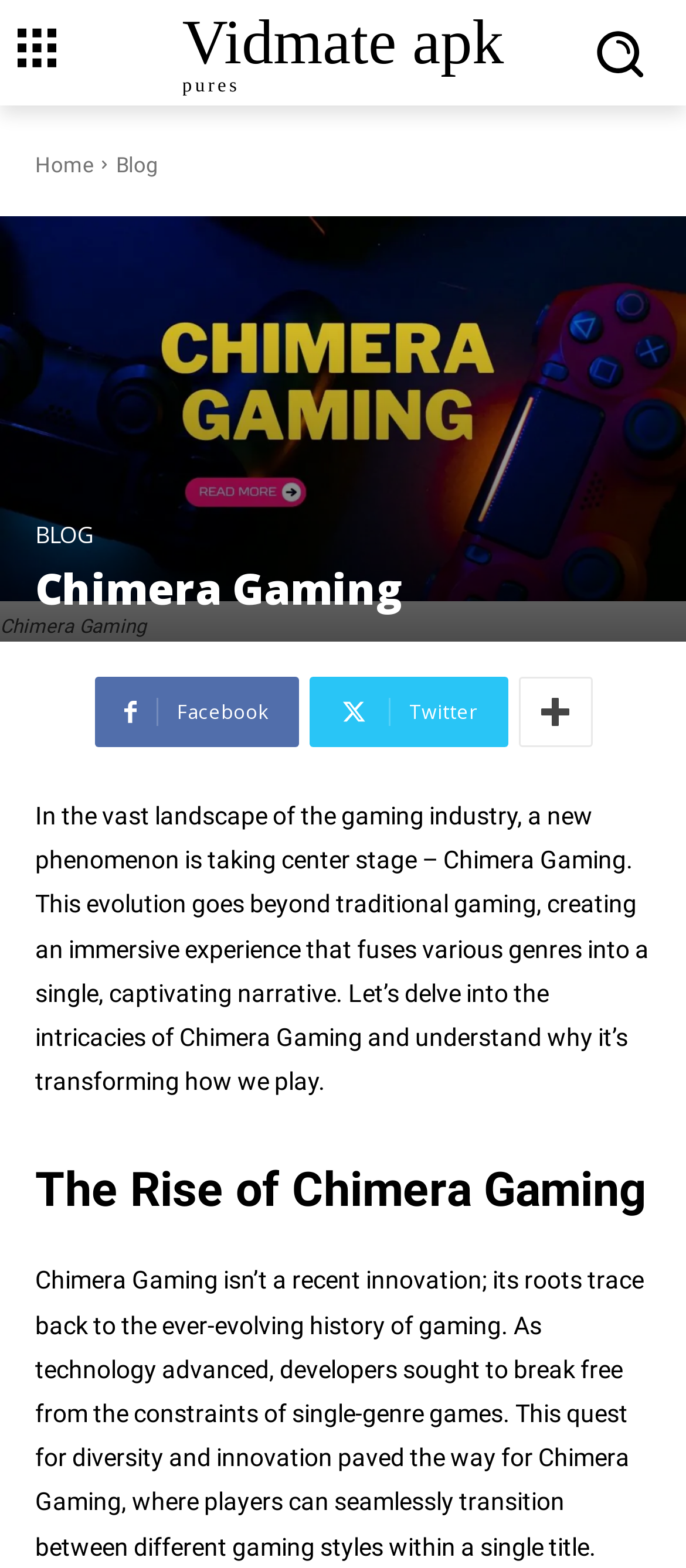Consider the image and give a detailed and elaborate answer to the question: 
Is there a blog section on the website?

The presence of a blog section can be inferred from the link 'Blog' and the link 'BLOG', which suggests that there is a blog section on the website.